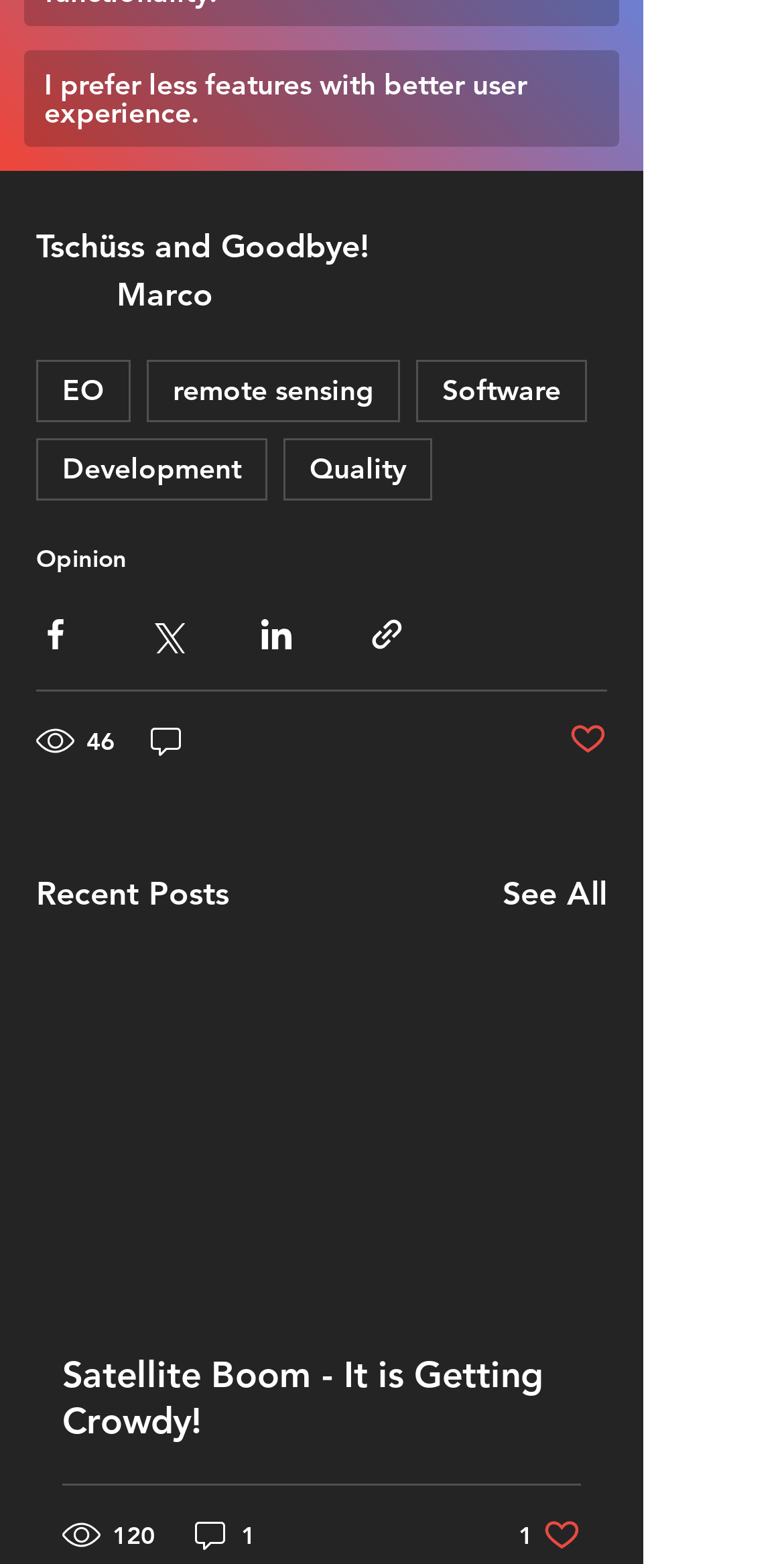Please find the bounding box coordinates of the element that you should click to achieve the following instruction: "Open the search bar". The coordinates should be presented as four float numbers between 0 and 1: [left, top, right, bottom].

None